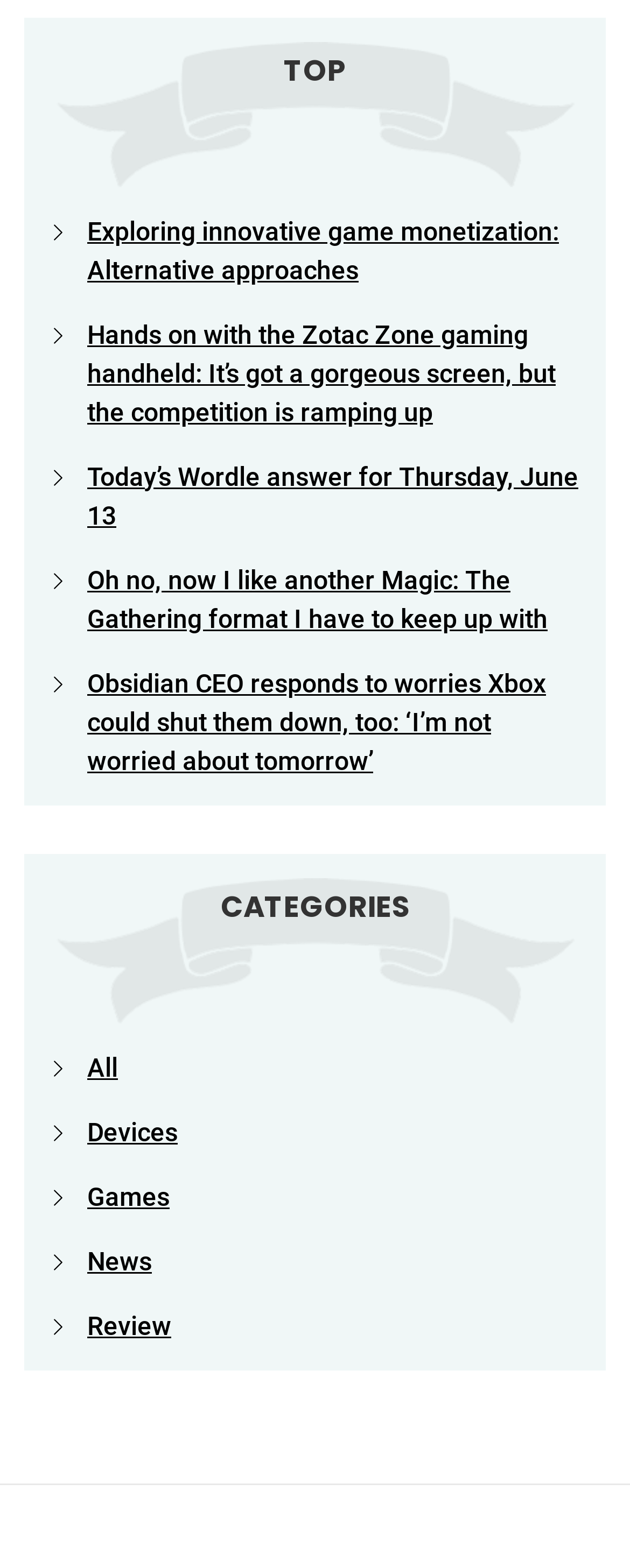Please locate the bounding box coordinates for the element that should be clicked to achieve the following instruction: "View reviews". Ensure the coordinates are given as four float numbers between 0 and 1, i.e., [left, top, right, bottom].

[0.138, 0.835, 0.272, 0.855]